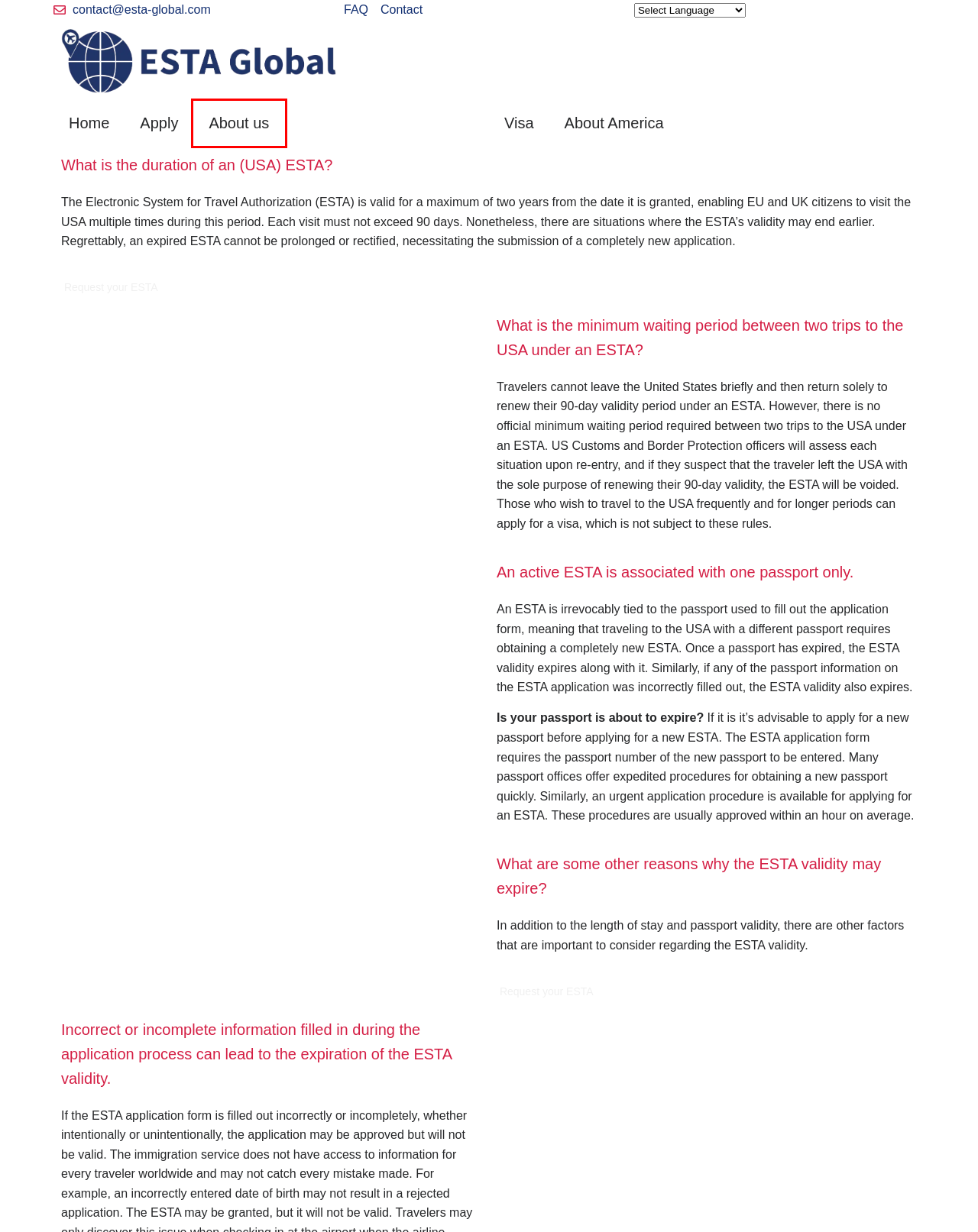You are given a screenshot of a webpage with a red bounding box around an element. Choose the most fitting webpage description for the page that appears after clicking the element within the red bounding box. Here are the candidates:
A. Contact  | ESTA Global - Esta aanvragen
B. About us | ESTA Global - Esta aanvragen
C. Visa | ESTA Global - Esta aanvragen
D. Terms and conditions | ESTA Global - Esta aanvragen
E. Corona measures | ESTA Global - Esta aanvragen
F. Apply | ESTA Global - Esta aanvragen
G. Home | ESTA Global - Esta aanvragen
H. Travel advice | ESTA Global - Esta aanvragen

B